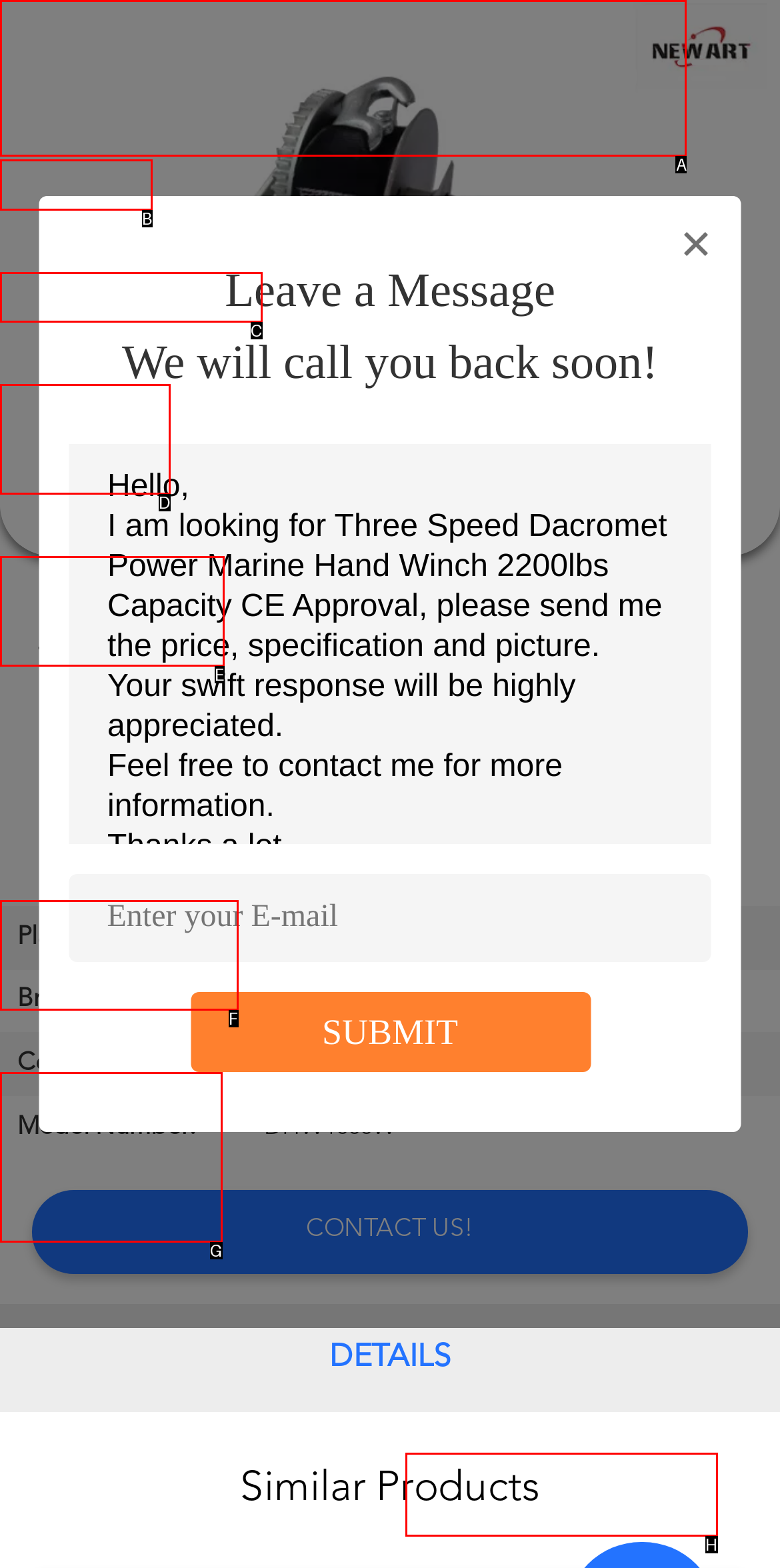Select the correct option from the given choices to perform this task: Go to the home page. Provide the letter of that option.

B